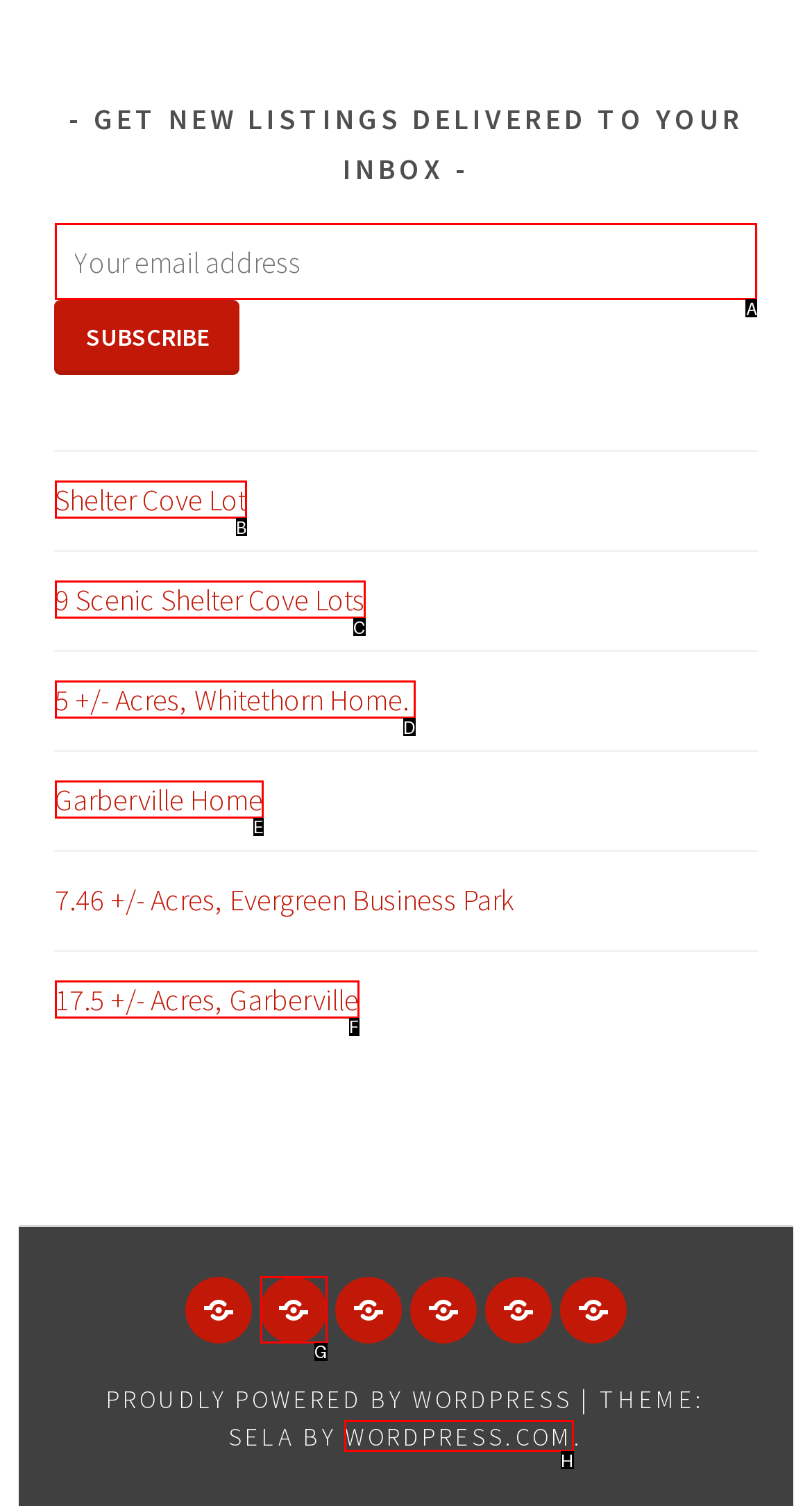Select the proper UI element to click in order to perform the following task: Visit WordPress.com. Indicate your choice with the letter of the appropriate option.

H